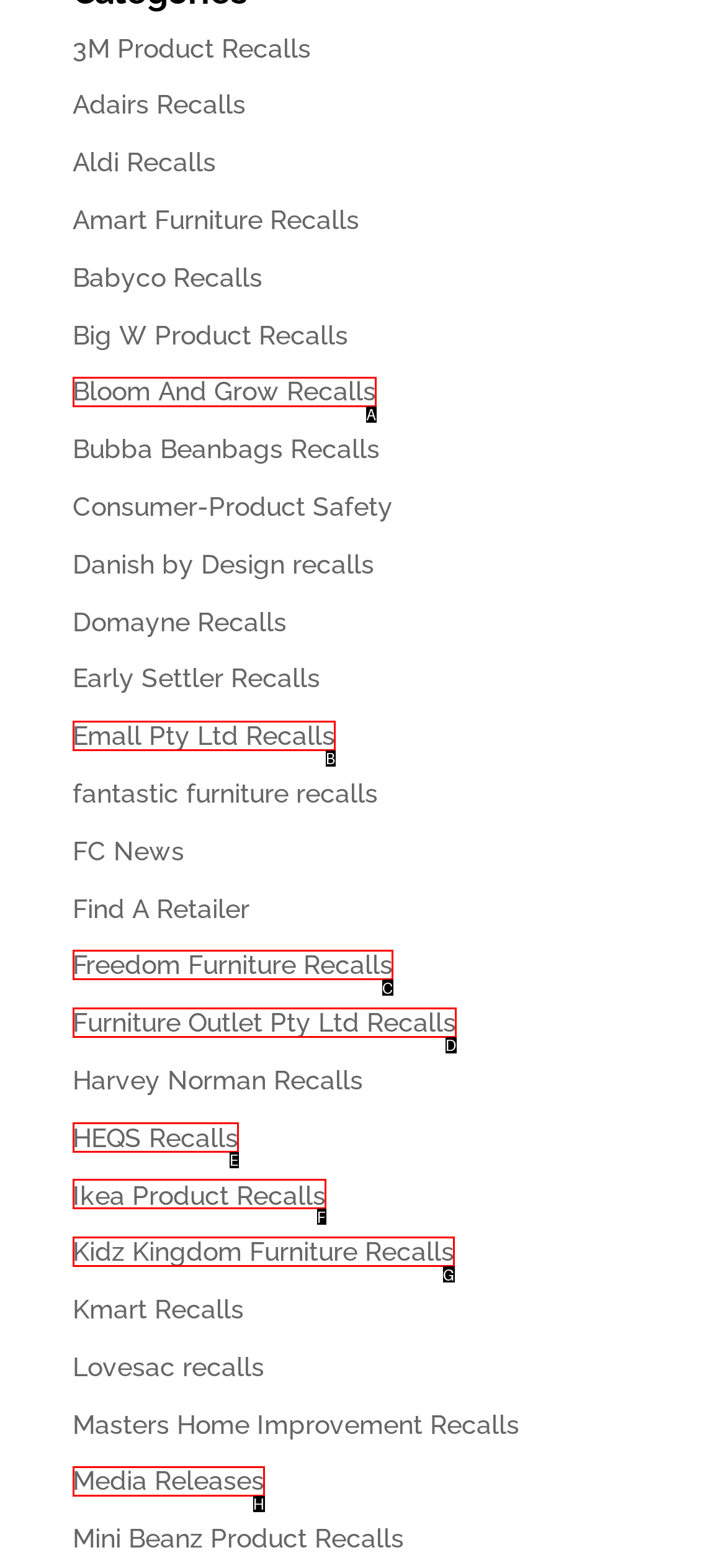Select the HTML element that should be clicked to accomplish the task: Explore Ikea product recalls Reply with the corresponding letter of the option.

F